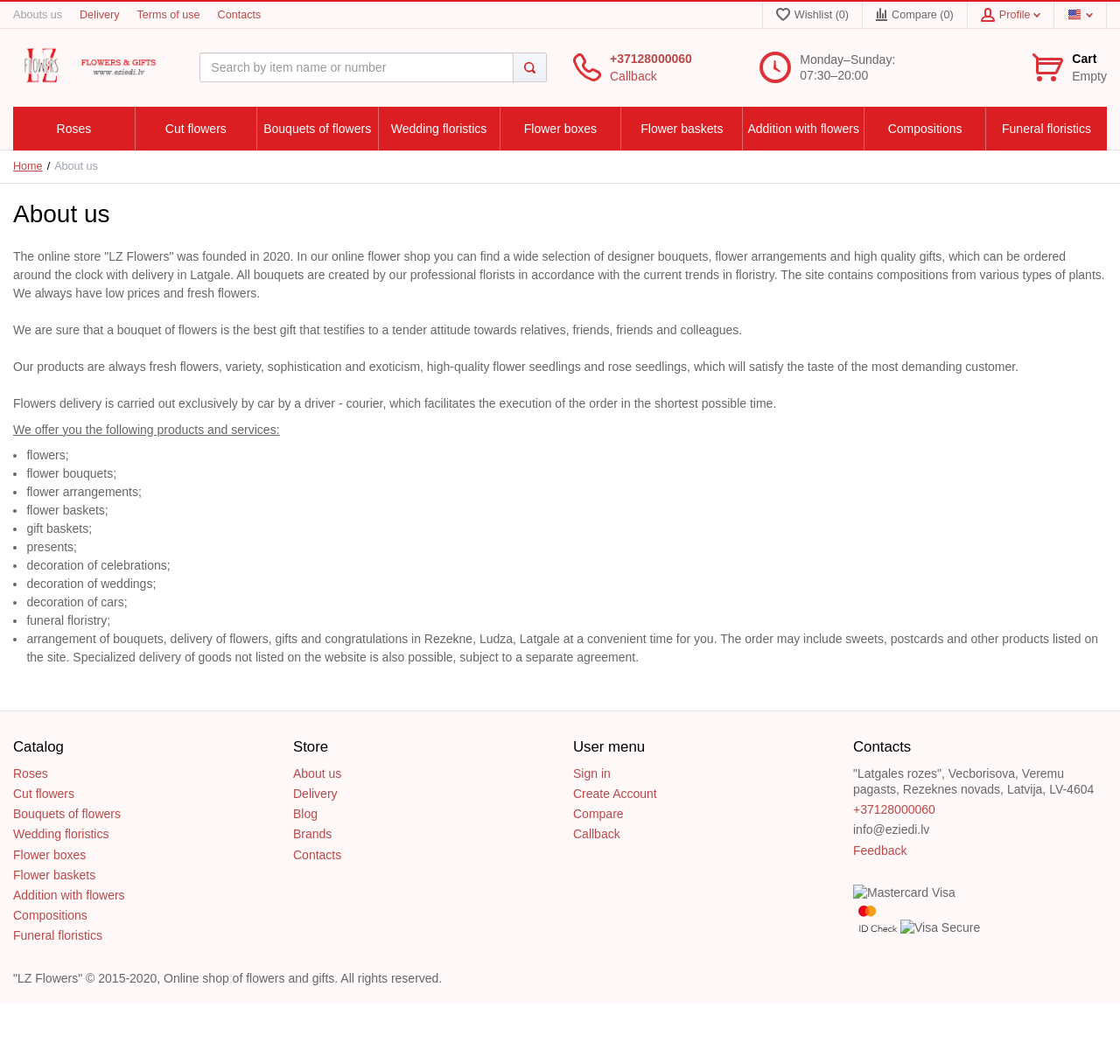What is the working hours of the online store?
Refer to the image and answer the question using a single word or phrase.

Monday-Sunday: 07:30-20:00